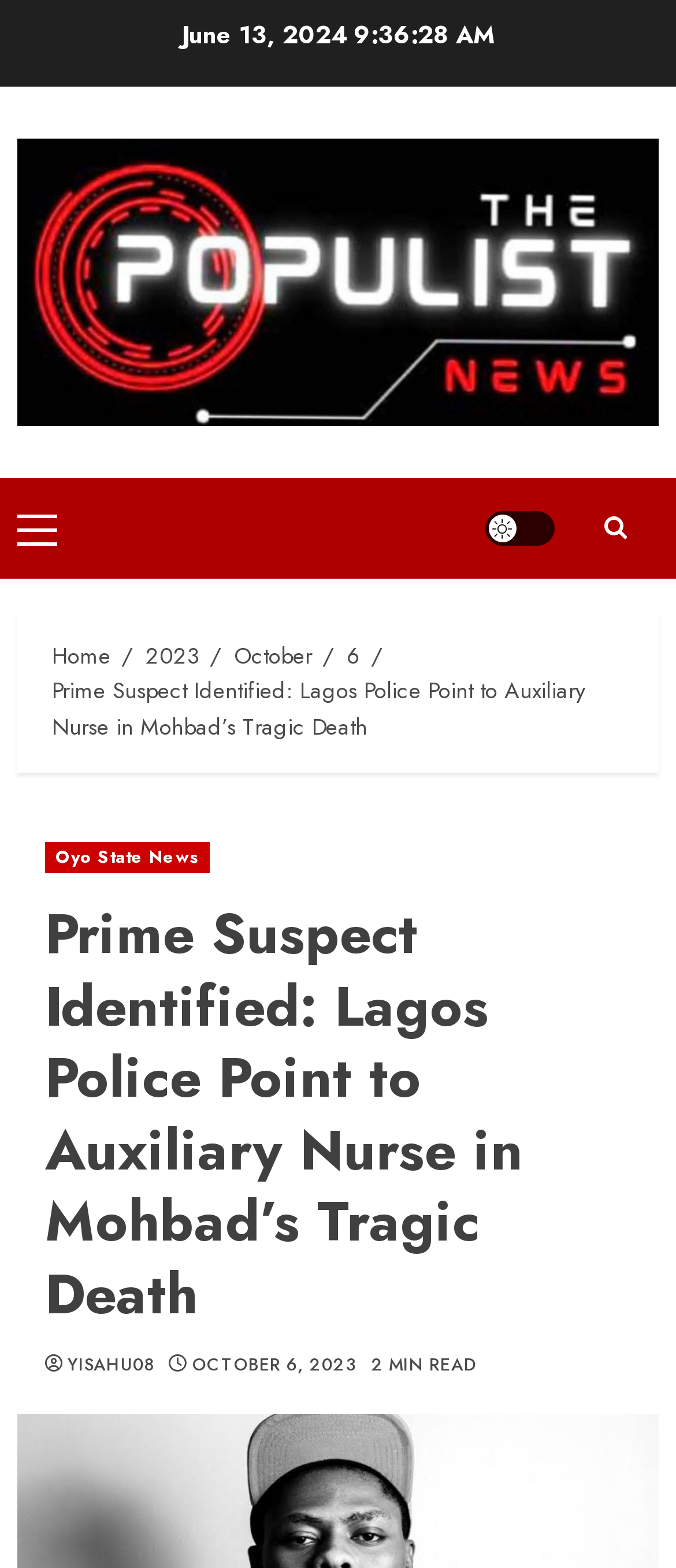Extract the primary heading text from the webpage.

Prime Suspect Identified: Lagos Police Point to Auxiliary Nurse in Mohbad’s Tragic Death